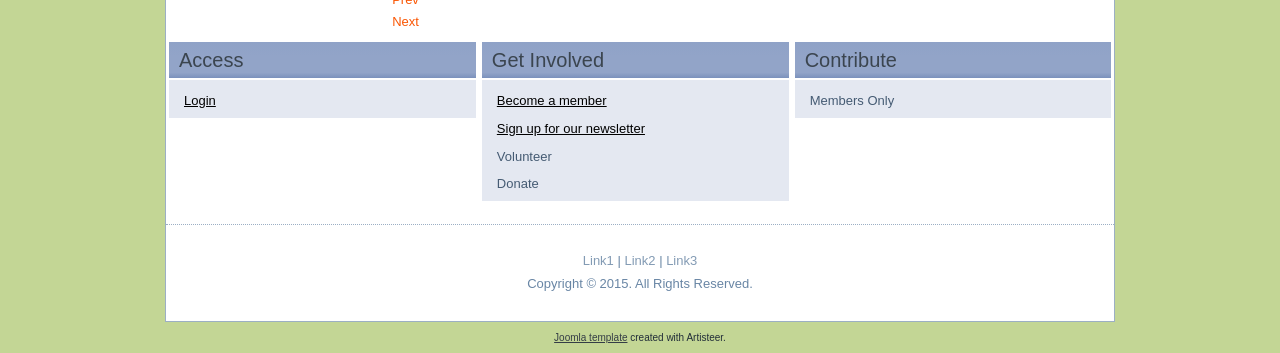Determine the bounding box coordinates of the clickable element necessary to fulfill the instruction: "Click on Login". Provide the coordinates as four float numbers within the 0 to 1 range, i.e., [left, top, right, bottom].

[0.144, 0.264, 0.169, 0.306]